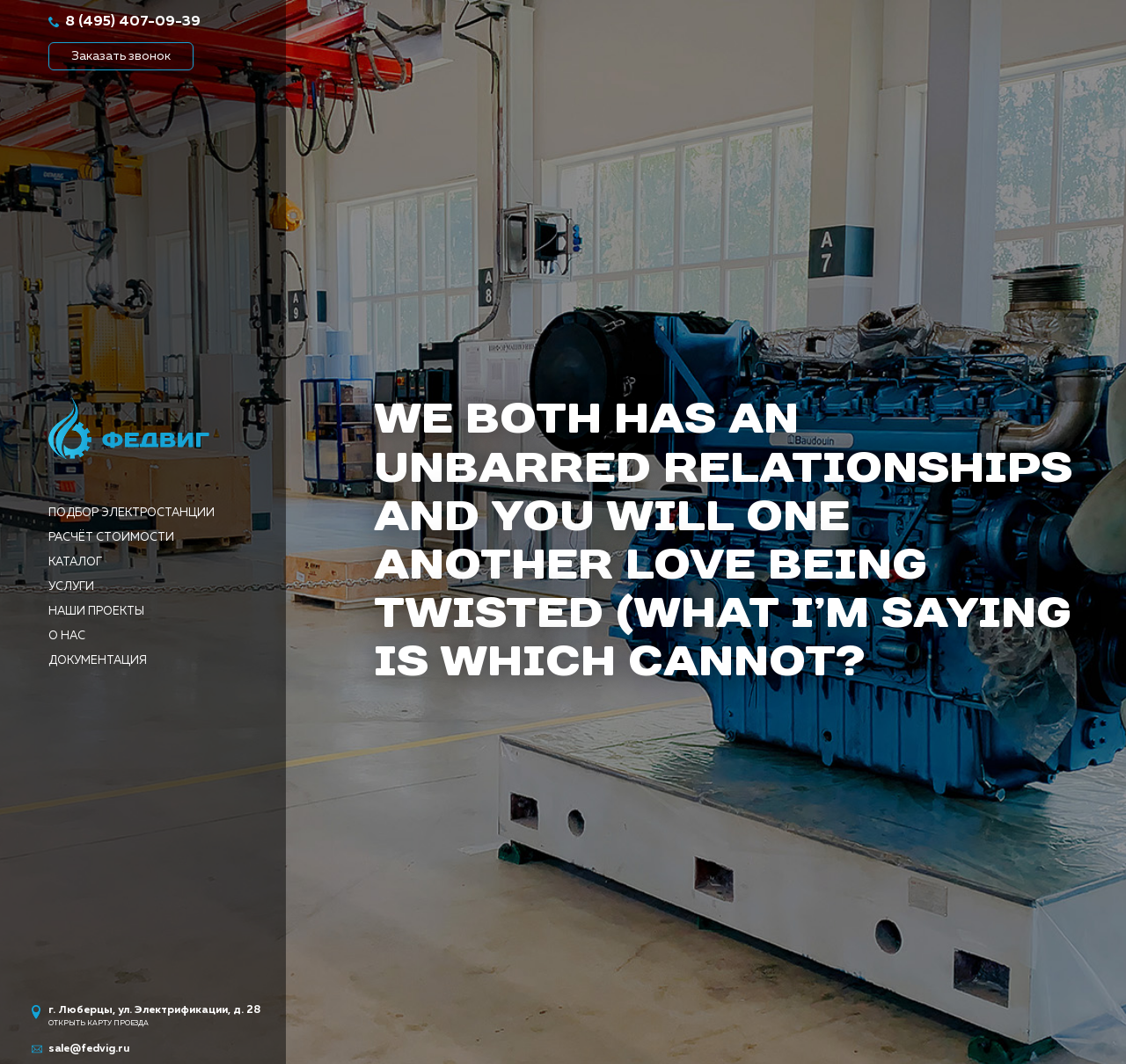What is the address of the company?
Can you provide a detailed and comprehensive answer to the question?

I found the address by looking at the static text element with the text 'г. Люберцы, ул. Электрификации, д. 28' which is located at the bottom of the webpage.